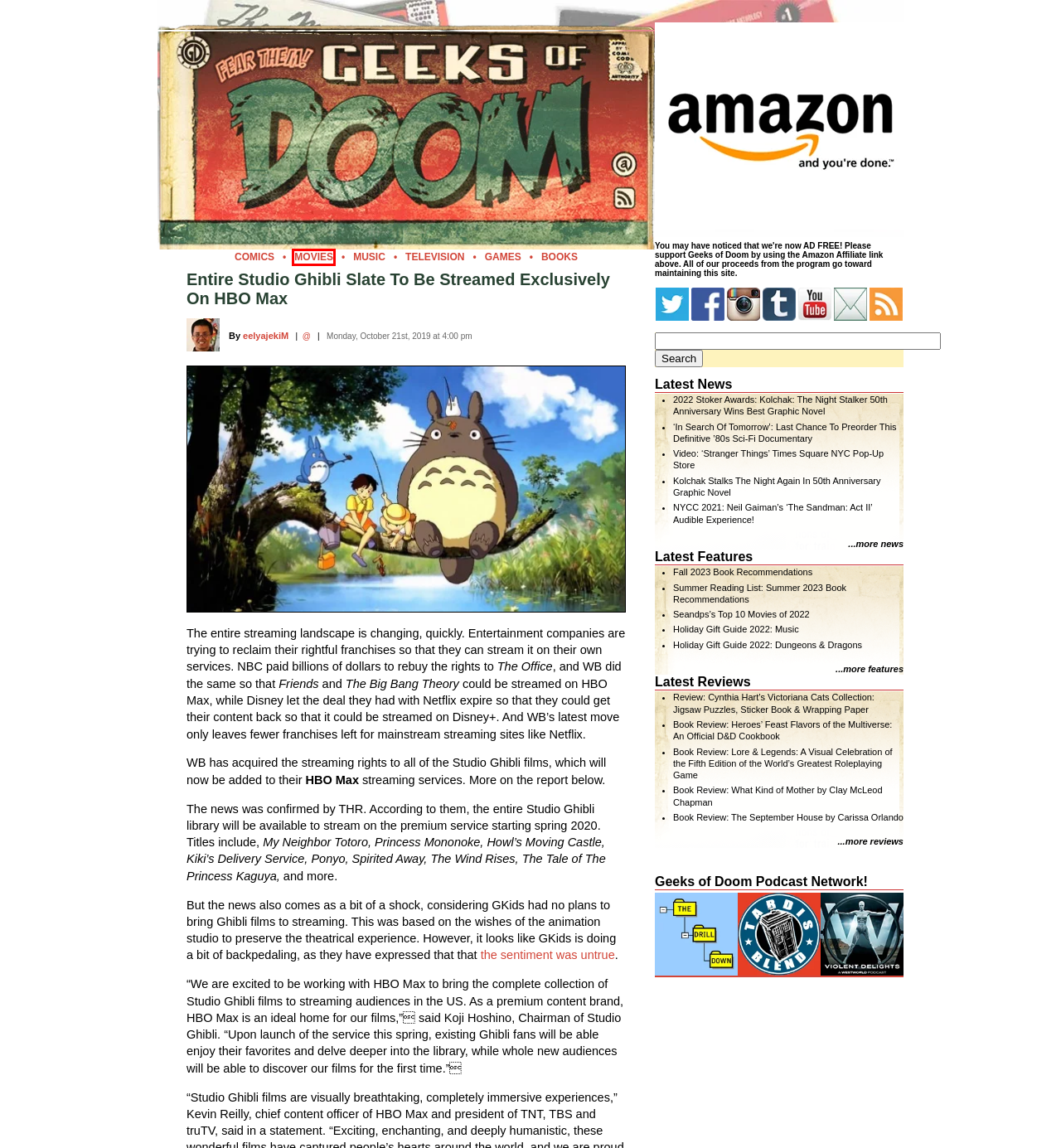Review the screenshot of a webpage which includes a red bounding box around an element. Select the description that best fits the new webpage once the element in the bounding box is clicked. Here are the candidates:
A. Fall 2023 Book Recommendations
B. Video Games - Geeks of Doom
C. My Neighbor Totoro
D. ‘In Search Of Tomorrow’: Last Chance To Preorder This Definitive ’80s Sci-Fi Documentary
E. 2022 Stoker Awards: Kolchak: The Night Stalker 50th Anniversary Wins Best Graphic Novel
F. Music - Geeks of Doom
G. Movies - Geeks of Doom
H. Violent Delights: A Westworld Podcast

G